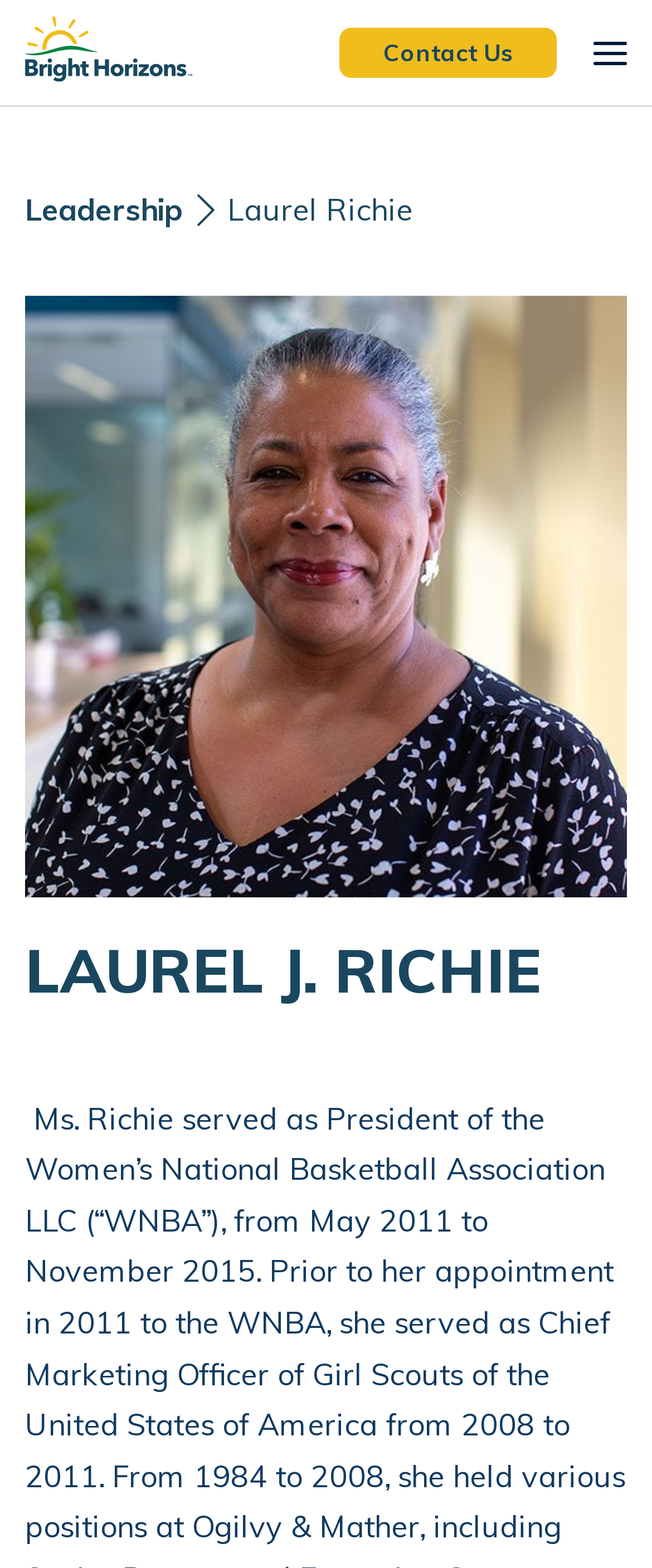Reply to the question with a brief word or phrase: What is the purpose of the hamburger-line images?

Menu button